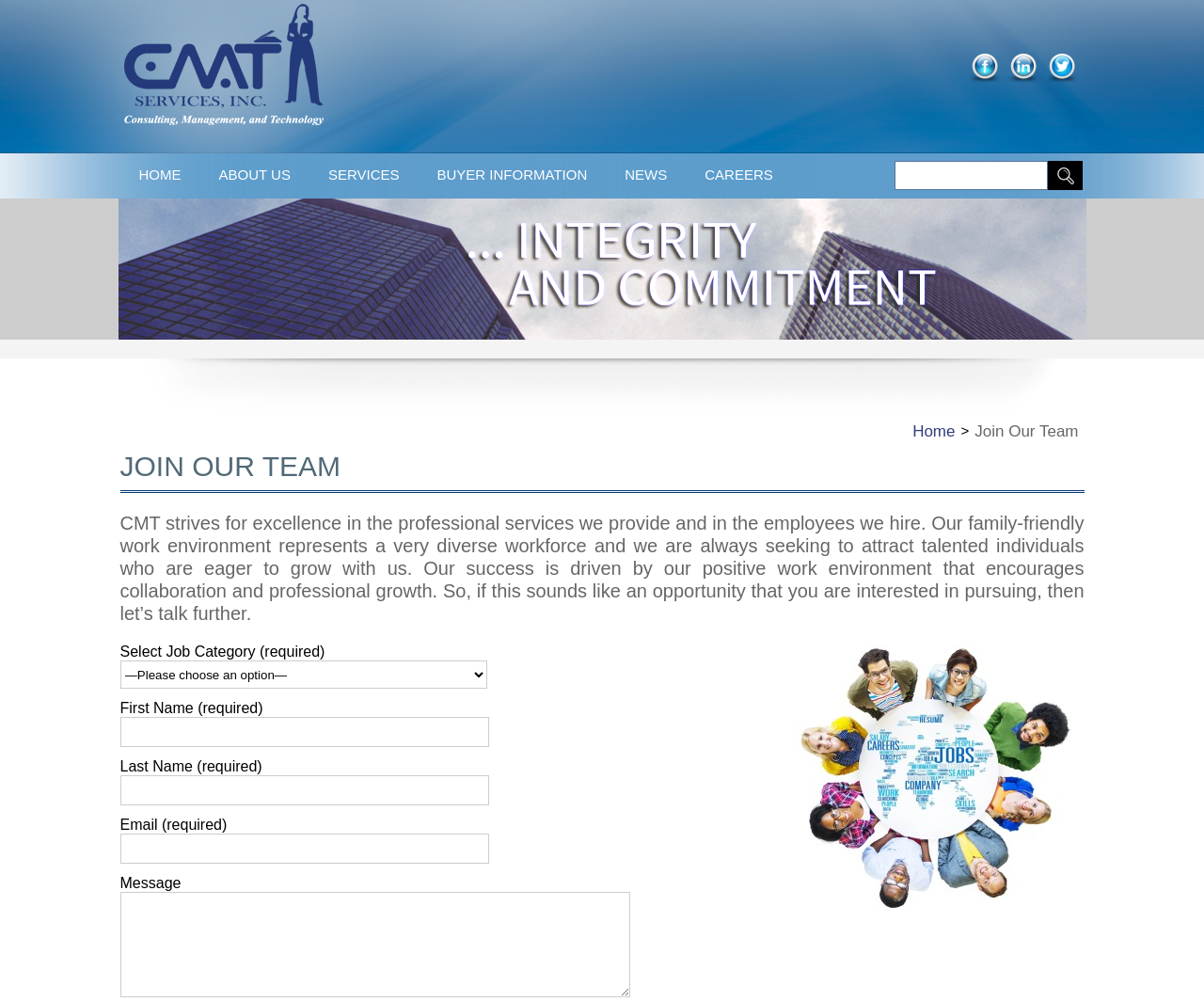Please provide the main heading of the webpage content.

JOIN OUR TEAM